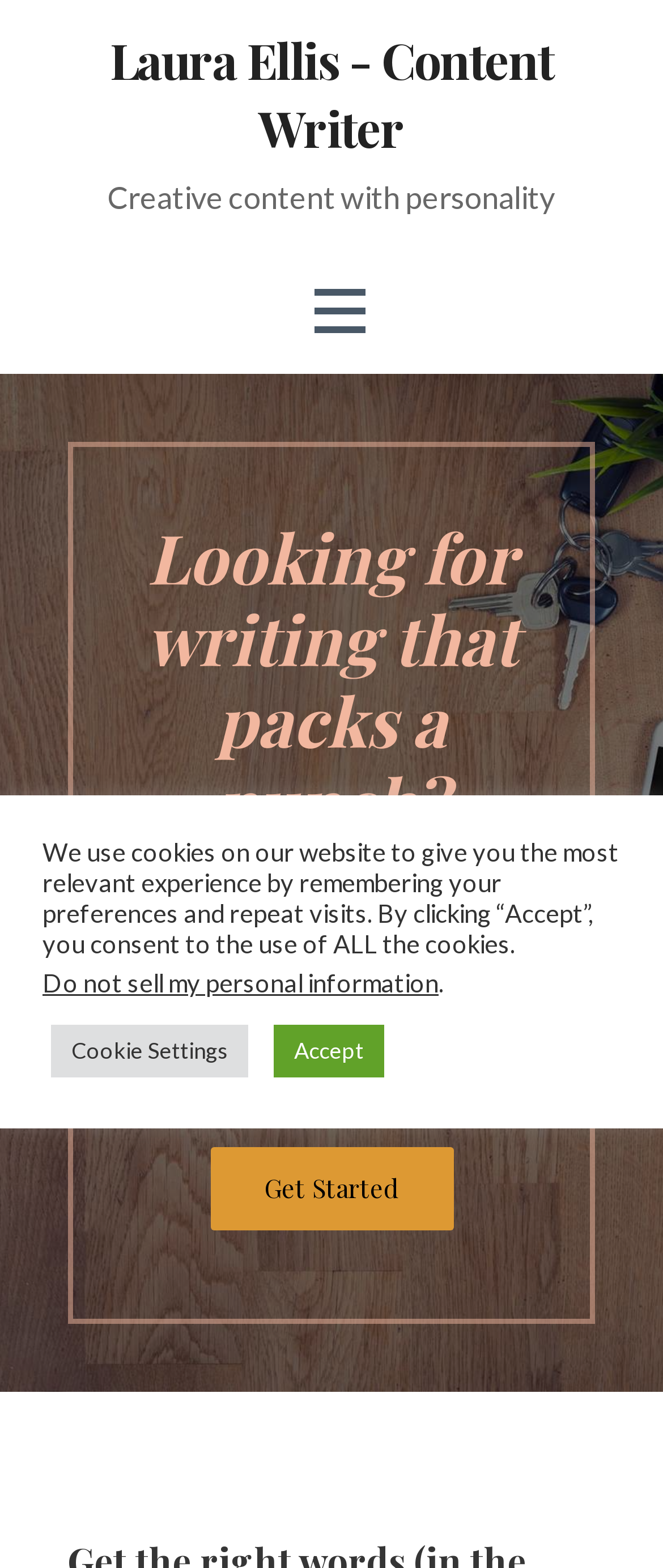Find the main header of the webpage and produce its text content.

Laura Ellis - Content Writer